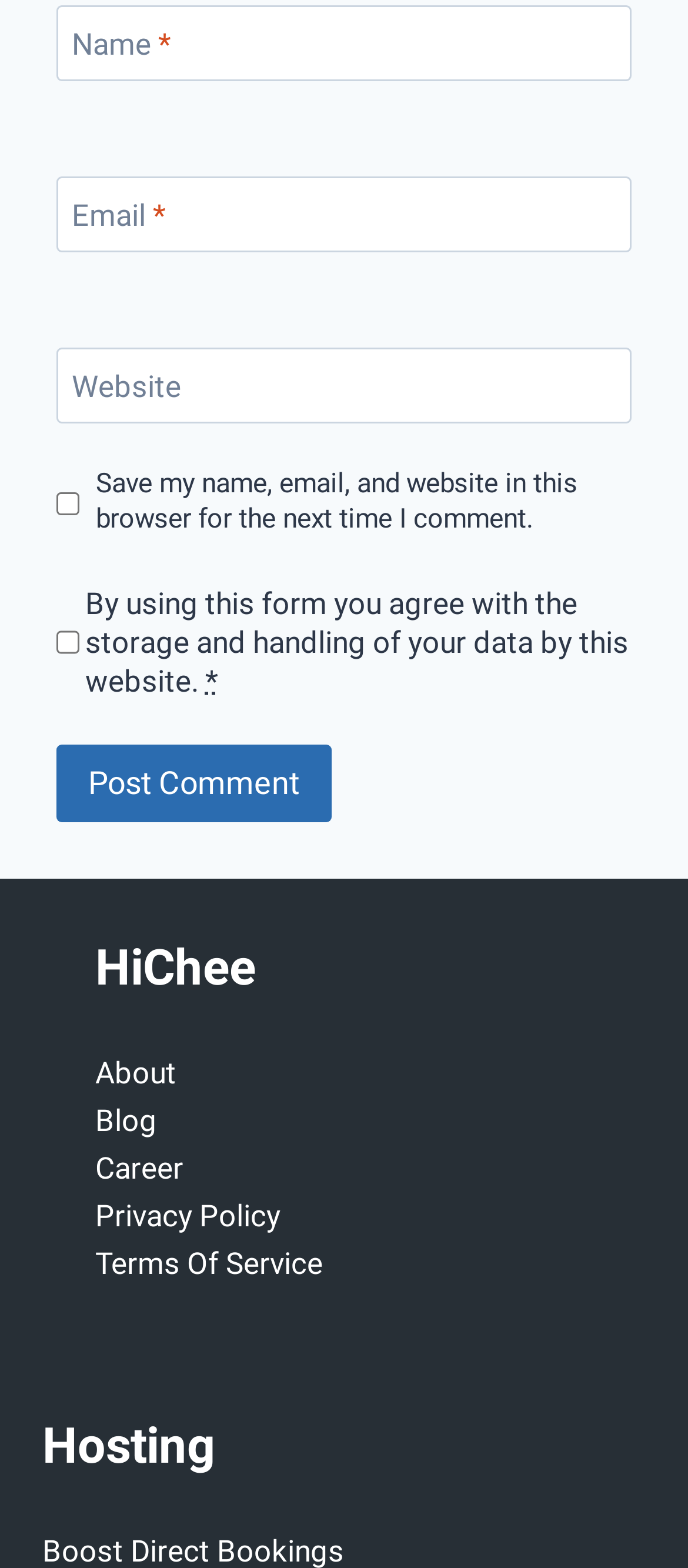Please indicate the bounding box coordinates of the element's region to be clicked to achieve the instruction: "Enter your name". Provide the coordinates as four float numbers between 0 and 1, i.e., [left, top, right, bottom].

[0.082, 0.003, 0.918, 0.051]